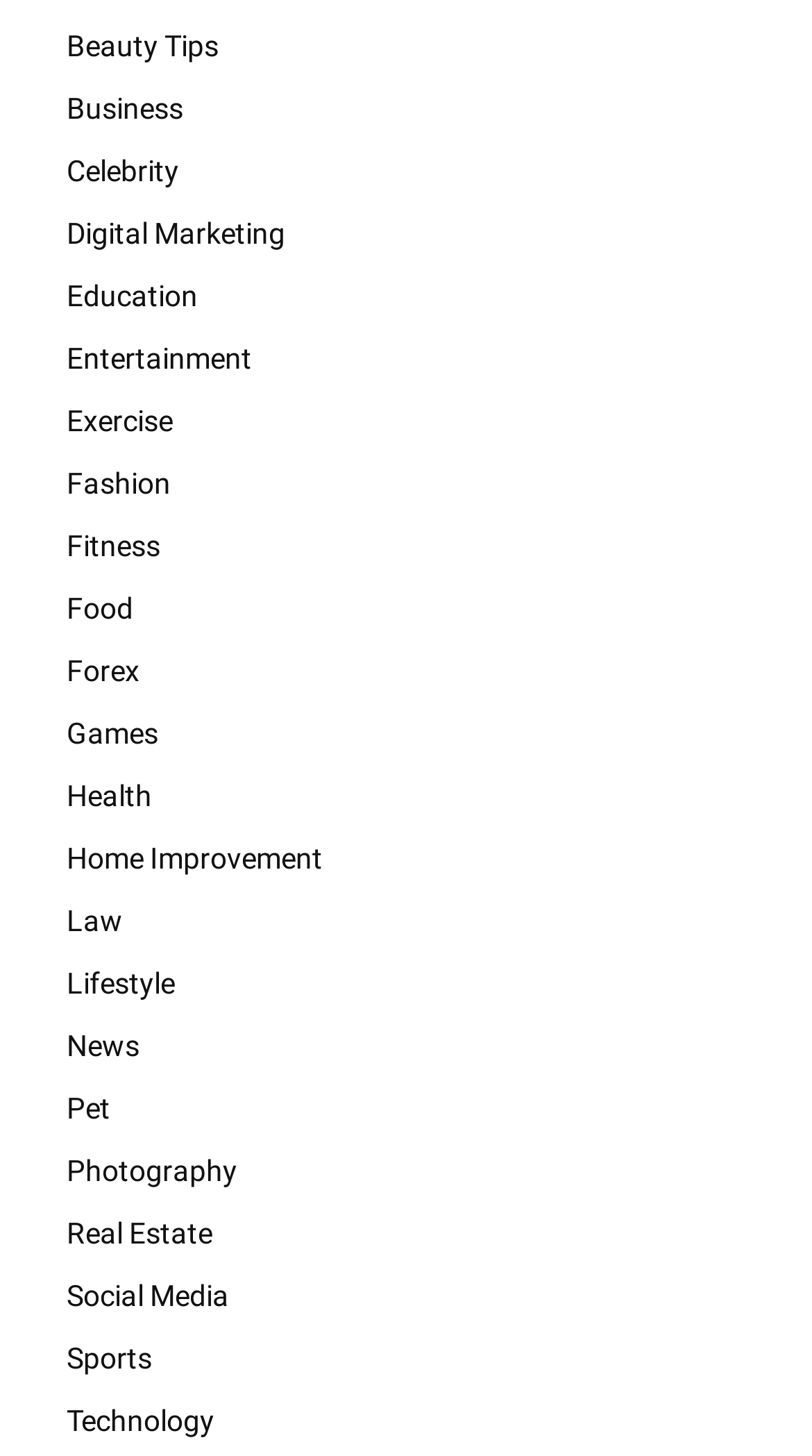Please respond to the question with a concise word or phrase:
What is the first category listed on the webpage?

Beauty Tips